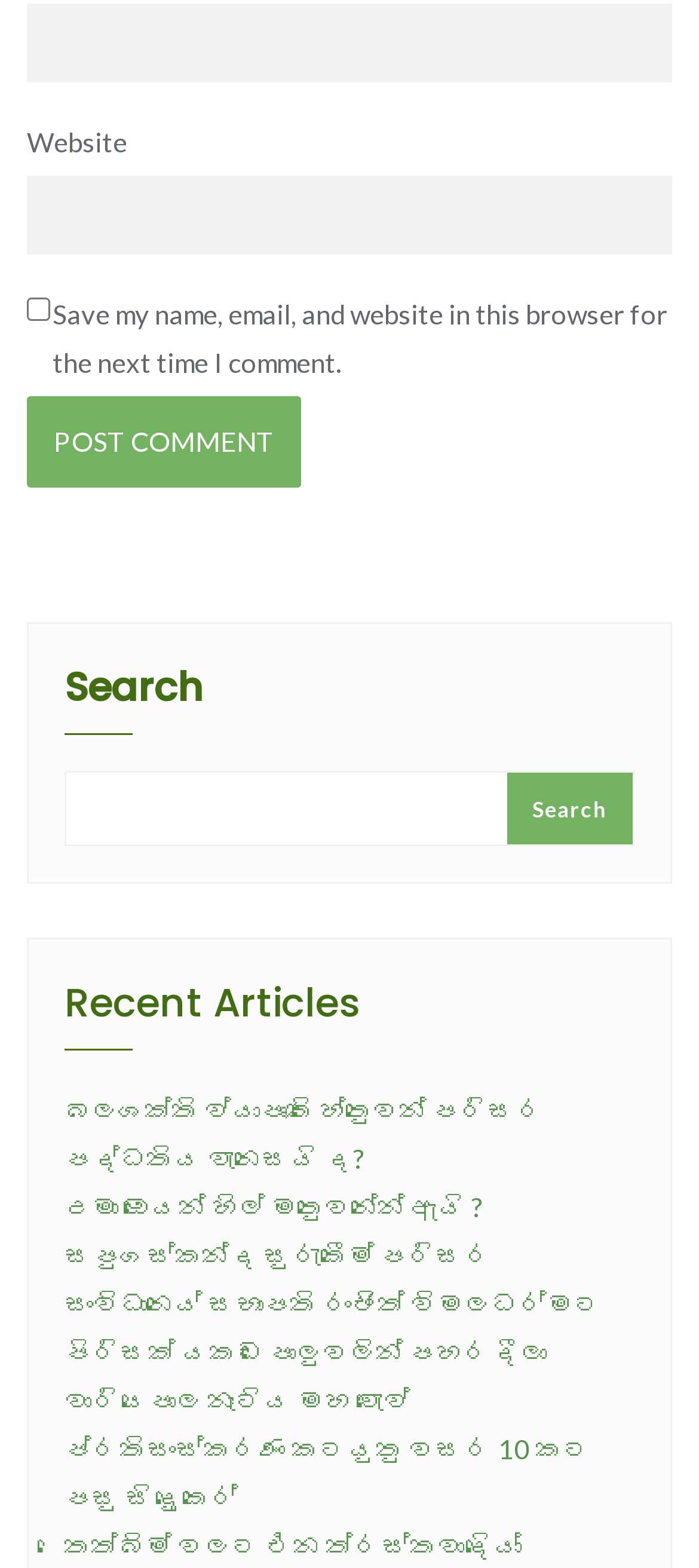Please identify the bounding box coordinates of the element that needs to be clicked to execute the following command: "Check the box to save my name, email, and website". Provide the bounding box using four float numbers between 0 and 1, formatted as [left, top, right, bottom].

[0.038, 0.19, 0.072, 0.205]